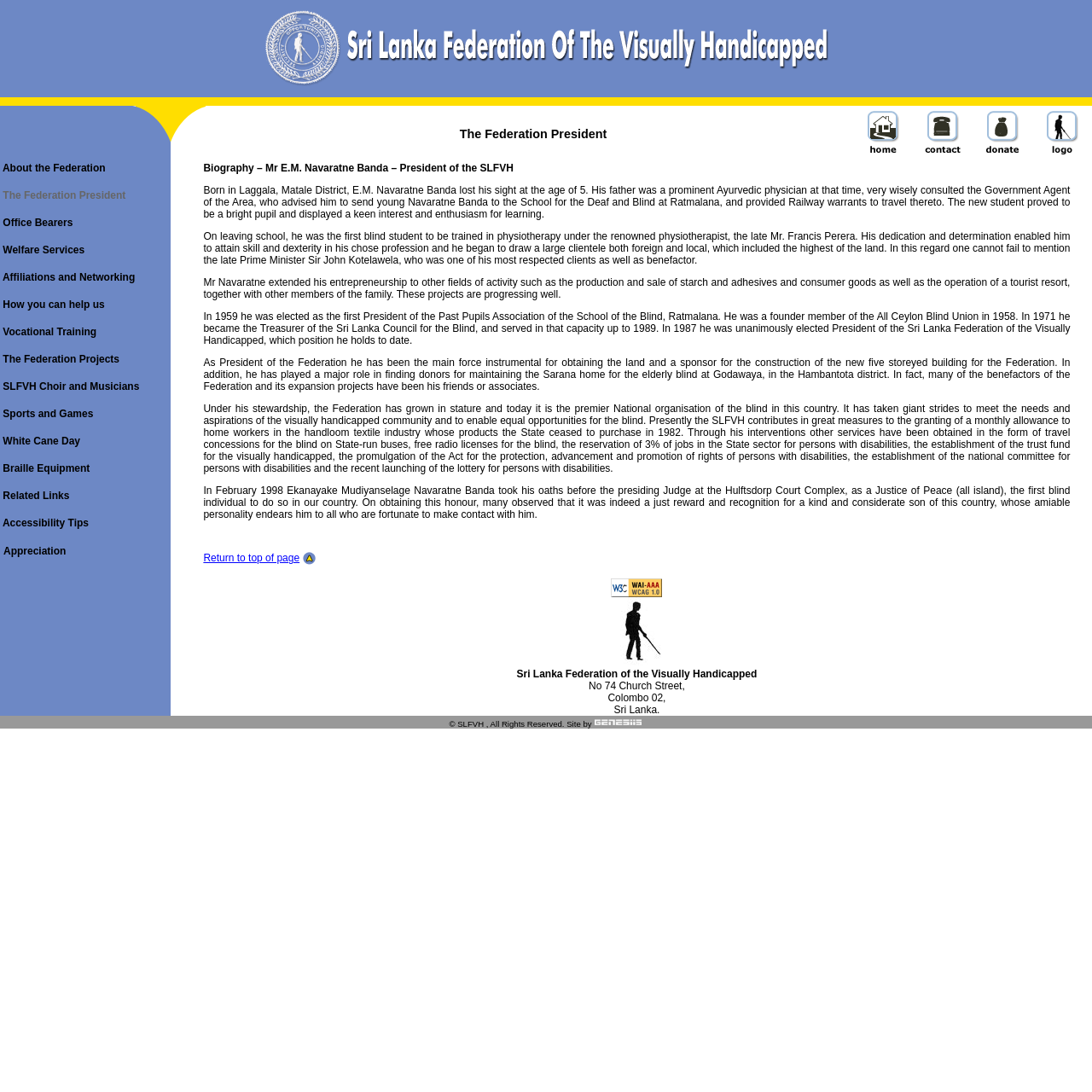Use a single word or phrase to respond to the question:
What is the address of the Sri Lanka Federation of the Visually Handicapped?

No 74 Church Street, Colombo 02, Sri Lanka